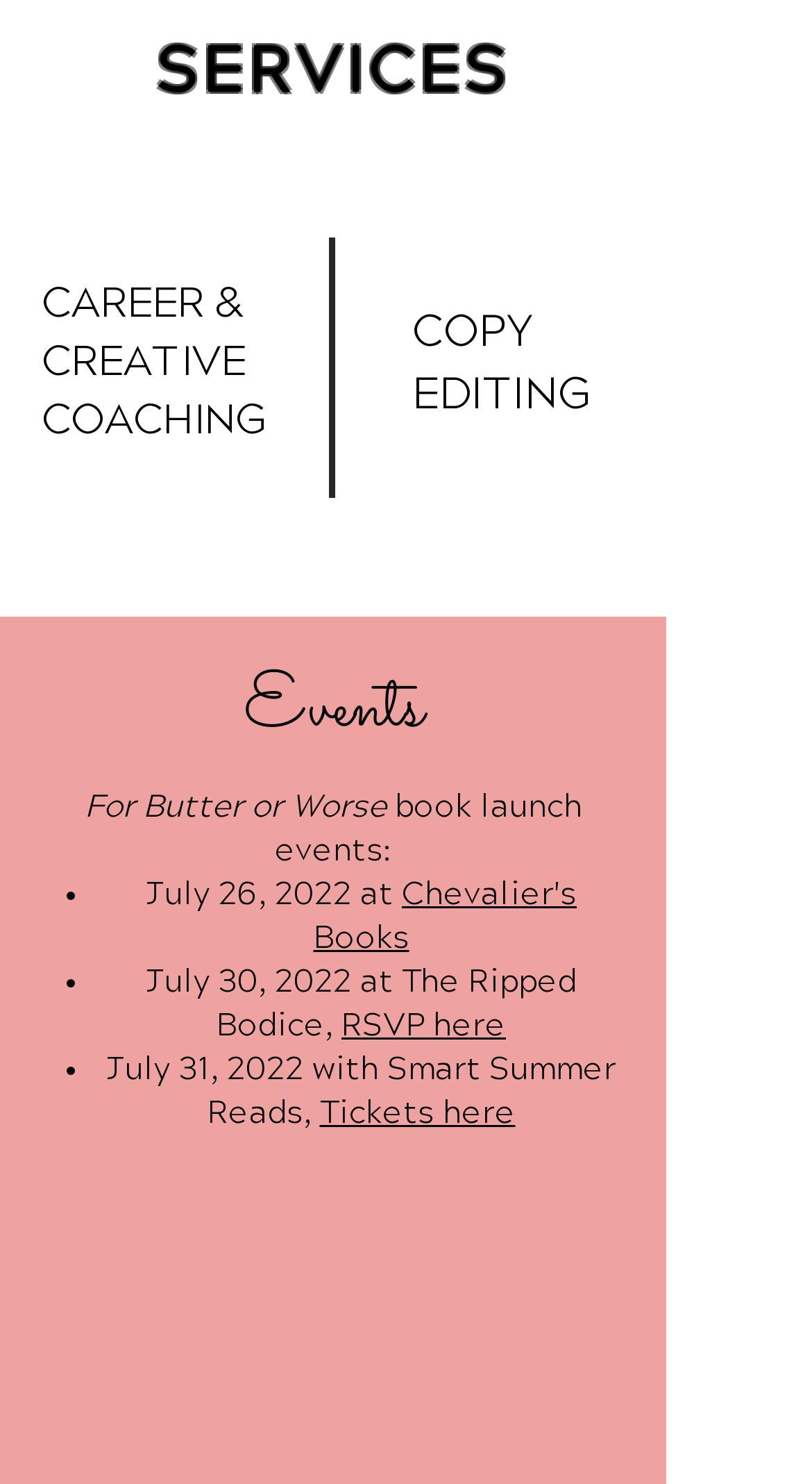What is the title of the book launch event?
Using the information from the image, give a concise answer in one word or a short phrase.

For Butter or Worse